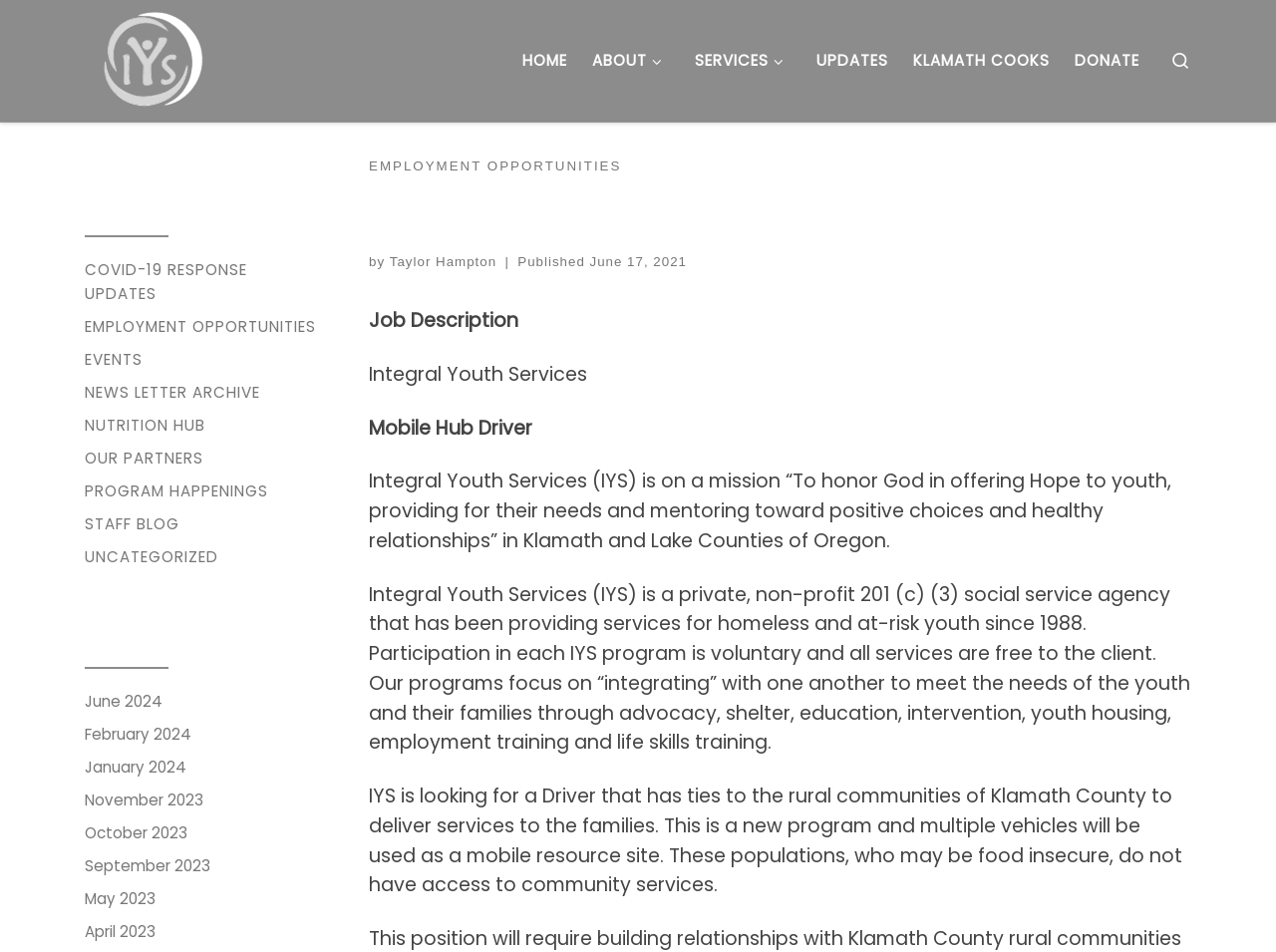What is the name of the organization?
Could you give a comprehensive explanation in response to this question?

I determined the answer by looking at the header section of the webpage, where I found the link 'Integral Youth Services |' with a bounding box coordinate of [0.066, 0.035, 0.168, 0.088]. This suggests that Integral Youth Services is the name of the organization.